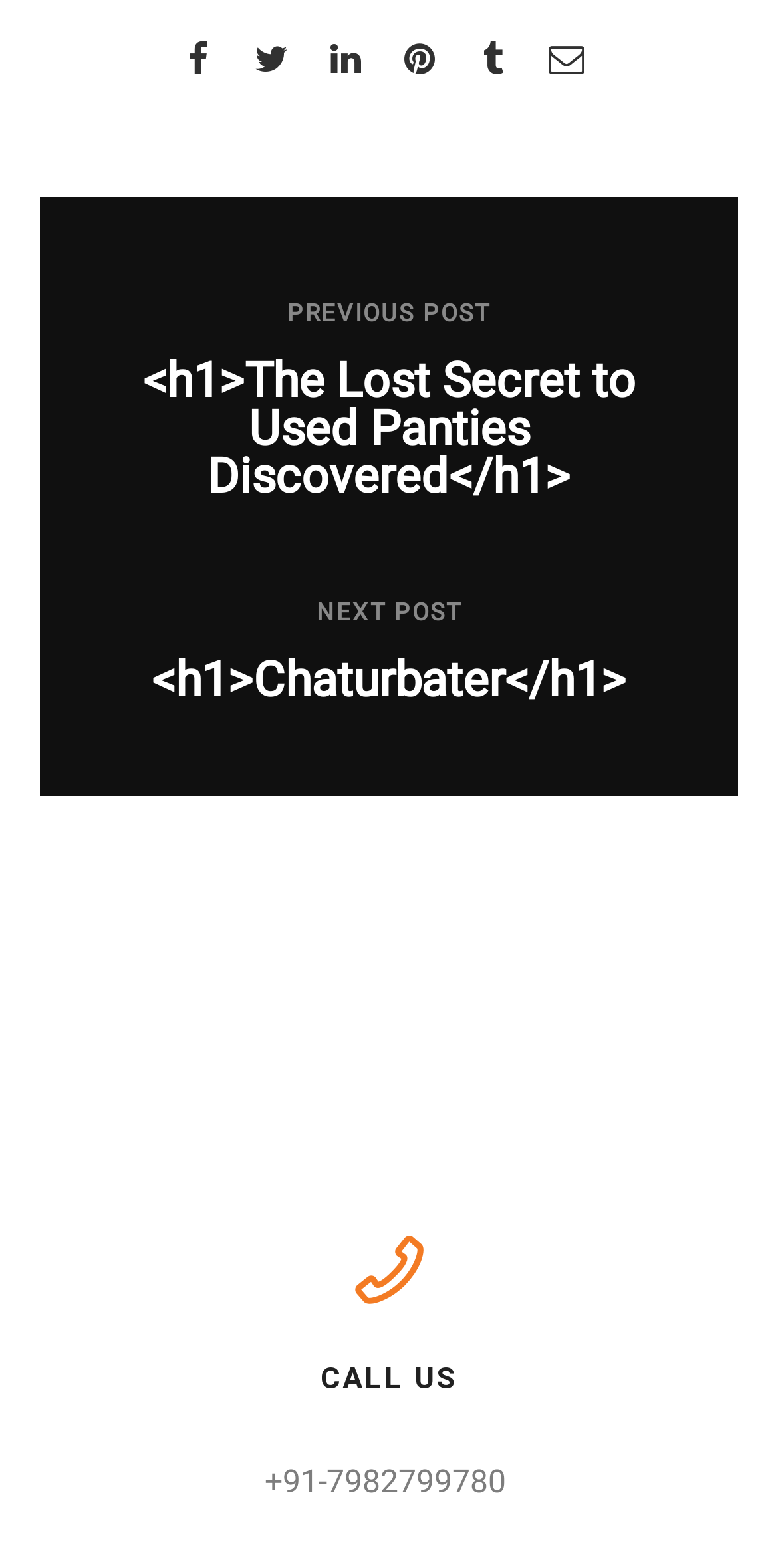Predict the bounding box coordinates of the area that should be clicked to accomplish the following instruction: "Call the phone number". The bounding box coordinates should consist of four float numbers between 0 and 1, i.e., [left, top, right, bottom].

[0.34, 0.933, 0.66, 0.957]